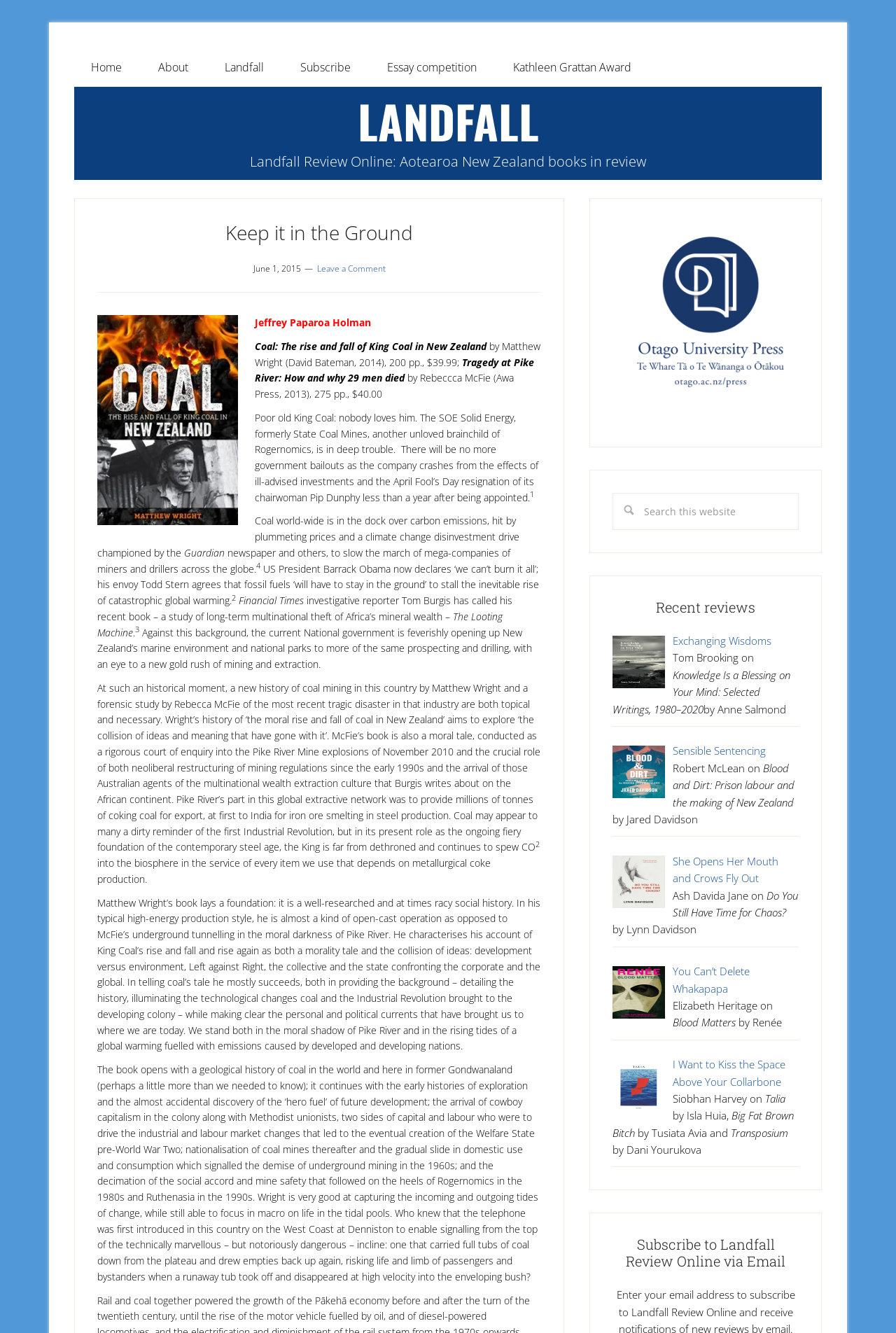Generate the title text from the webpage.

Keep it in the Ground